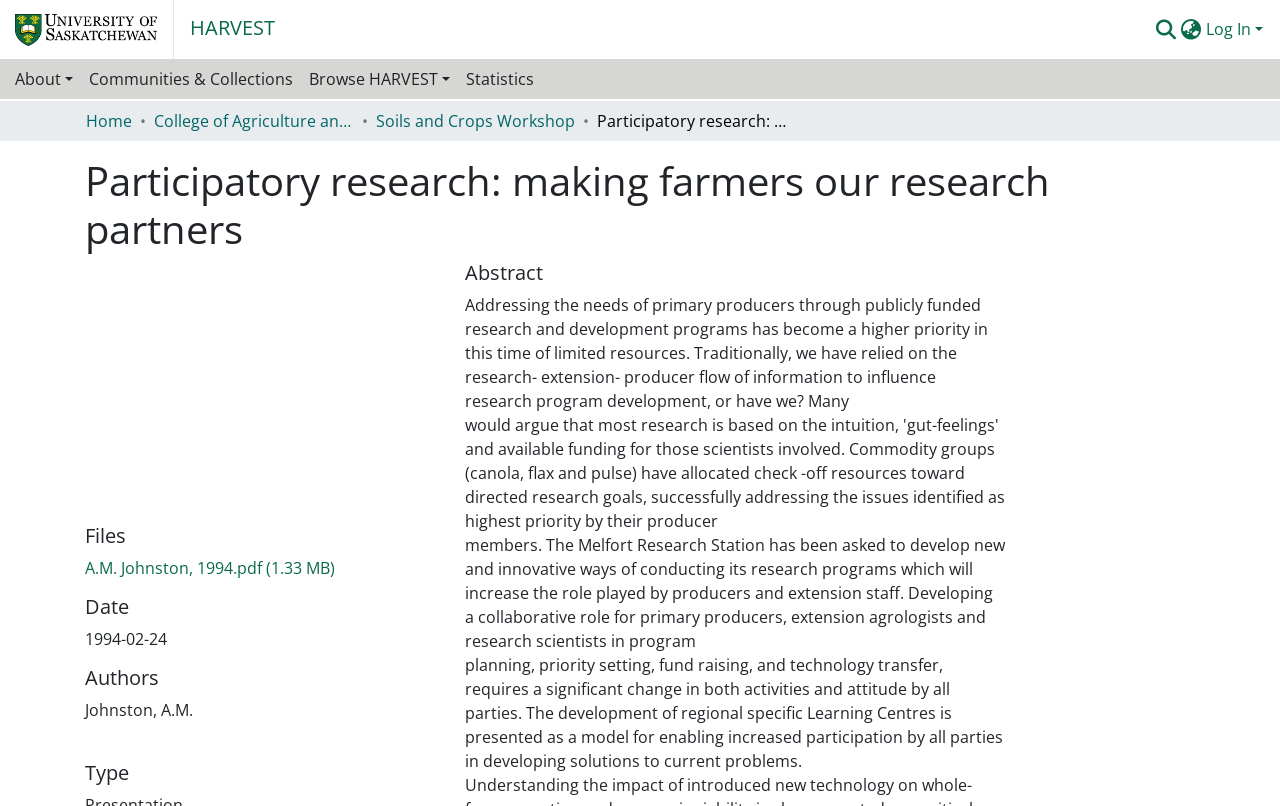Highlight the bounding box coordinates of the element you need to click to perform the following instruction: "View the file A.M. Johnston, 1994.pdf."

[0.066, 0.691, 0.262, 0.718]